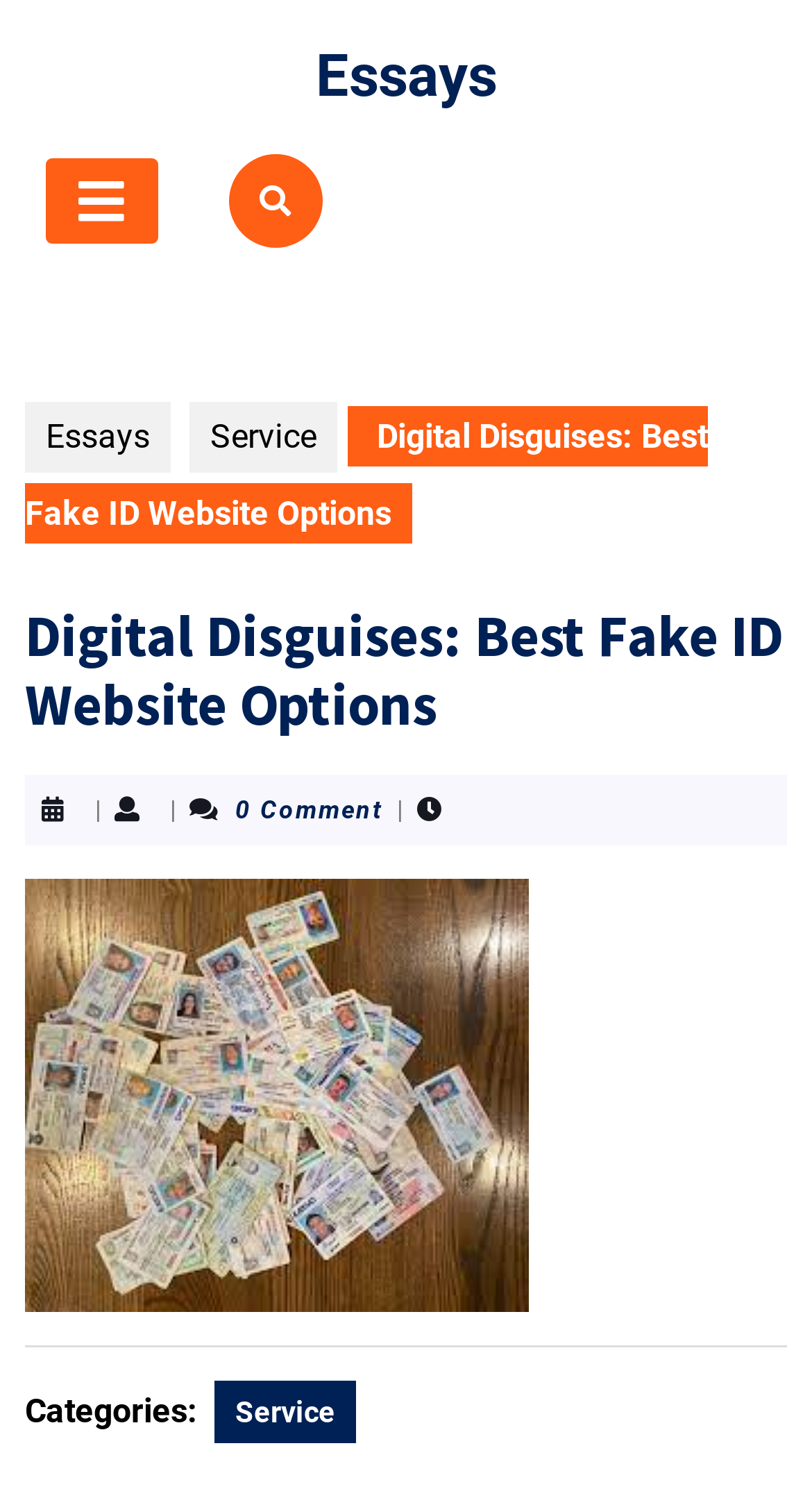Your task is to find and give the main heading text of the webpage.

Digital Disguises: Best Fake ID Website Options